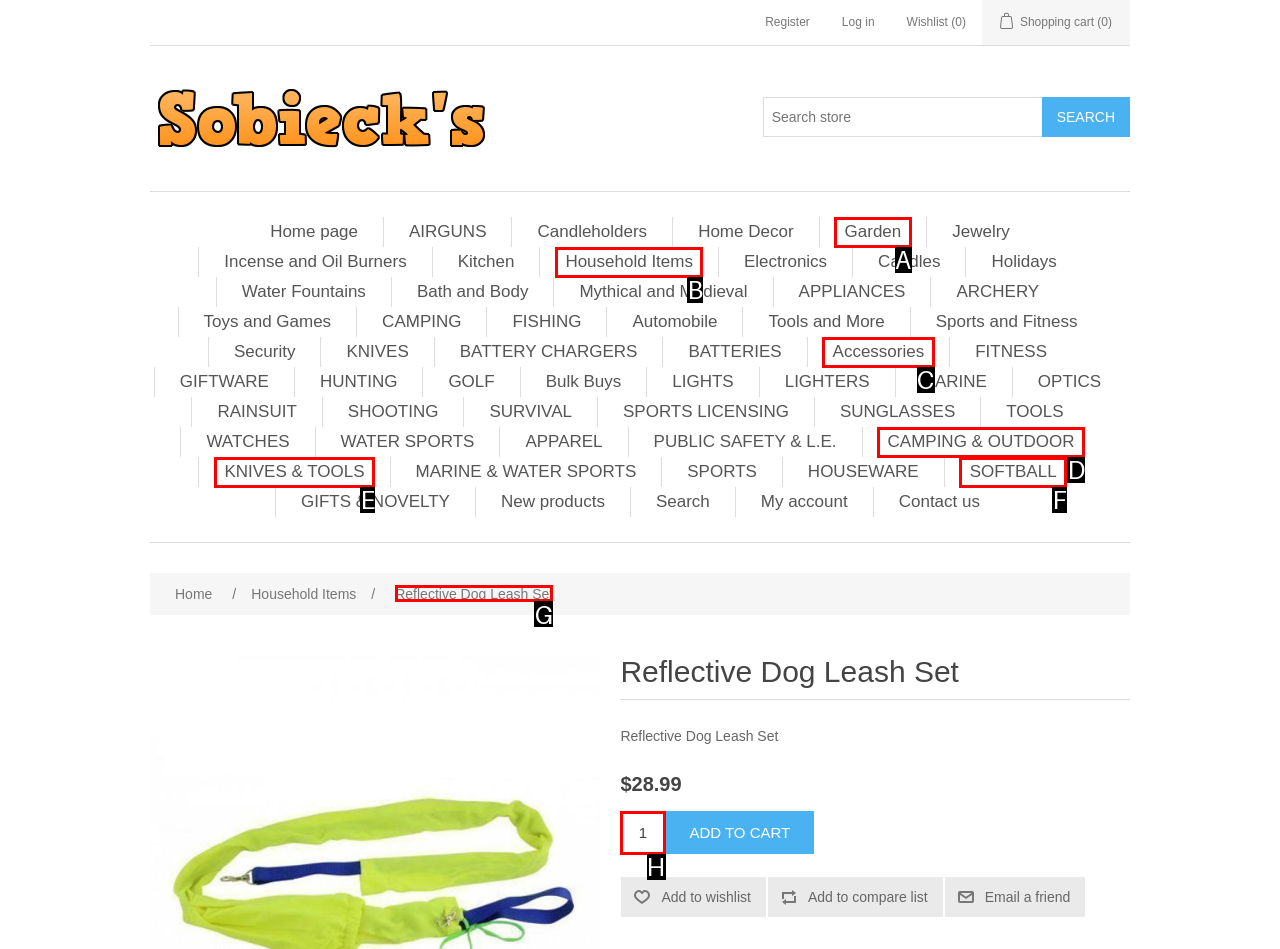Determine which HTML element to click on in order to complete the action: Search for 'Reflective Dog Leash Set'.
Reply with the letter of the selected option.

G